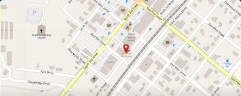Use the information in the screenshot to answer the question comprehensively: What is the purpose of the map's design?

The map's design emphasizes proximity to other features in the area, ensuring that constituents can easily navigate to the Congressman’s office for assistance or inquiries, which suggests that the purpose of the map's design is to help constituents navigate to the office.